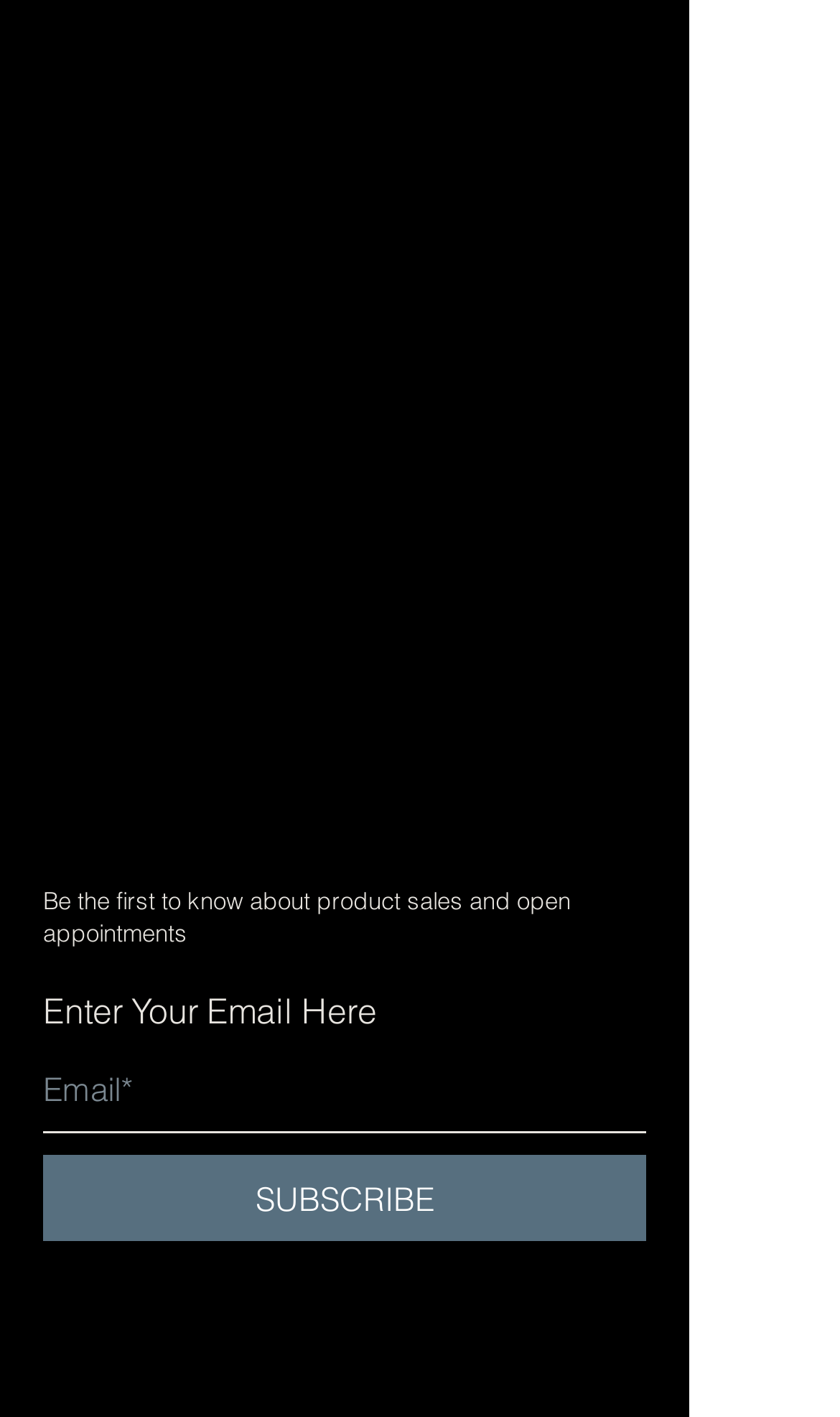Please provide a short answer using a single word or phrase for the question:
How many social media links are there at the bottom of the page?

2